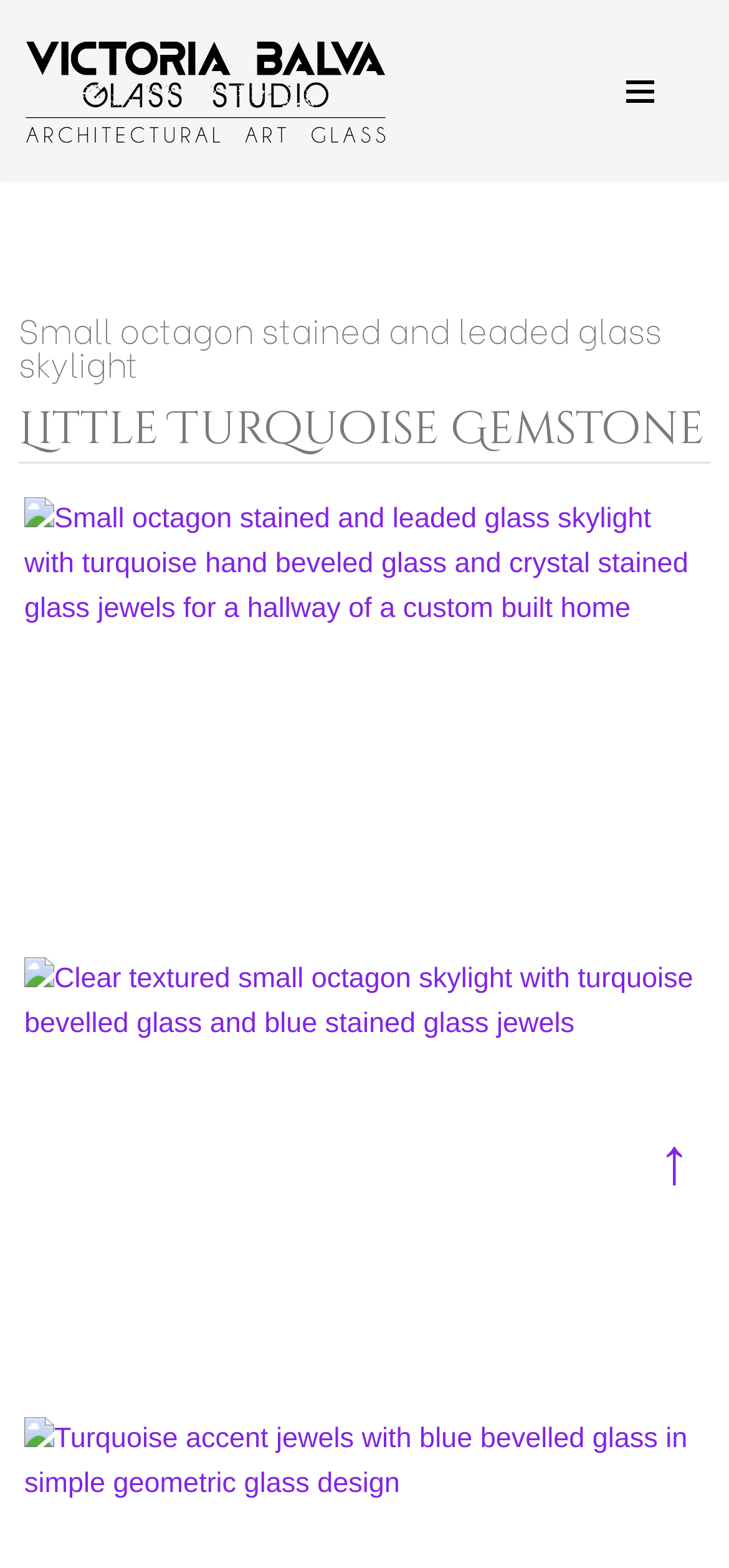Describe every aspect of the webpage comprehensively.

The webpage appears to be a product page for a stained glass skylight designed by Victoria Balva. At the top left, there is a link to skip to the content, followed by a link to Victoria Balva's modern glass design and fabrication website, accompanied by an image of the Victoria Balva Glass Studio logo. 

To the top right, there is a navigation menu button. When expanded, it reveals a link with an upward arrow symbol. 

Below the navigation menu, there are two headings: "Small octagon stained and leaded glass skylight" and "Little Turquoise Gemstone". Each heading has a corresponding link with the same text. 

Underneath the headings, there are two figures, each containing a link and an image. The first figure displays an image of a small octagon stained and leaded glass skylight with turquoise hand-beveled glass and crystal stained glass jewels, designed for a hallway in a custom-built home. The second figure shows an image of a clear textured small octagon skylight with turquoise beveled glass and blue stained glass jewels.